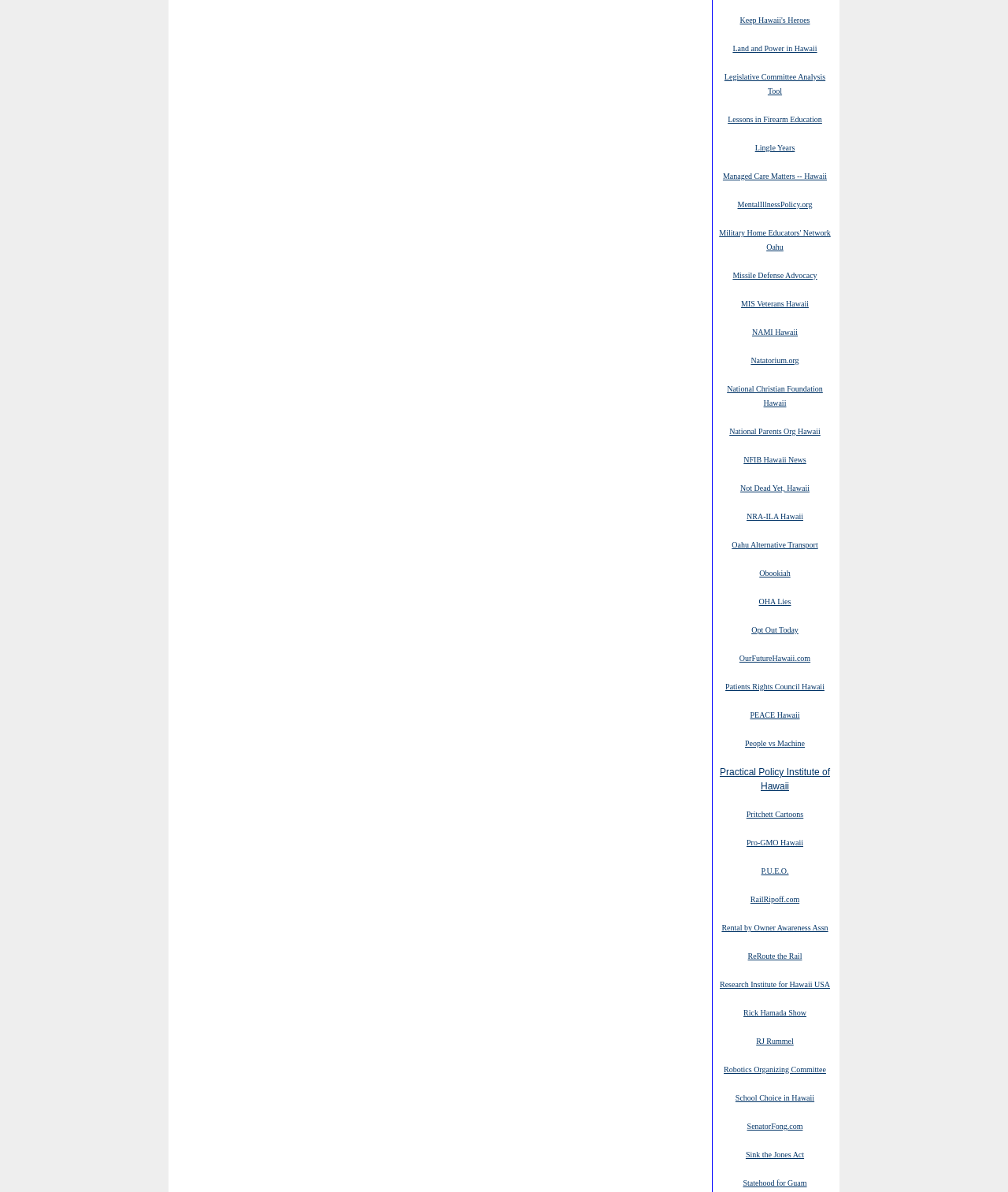Please identify the bounding box coordinates of the element I need to click to follow this instruction: "Visit Keep Hawaii's Heroes".

[0.734, 0.012, 0.804, 0.021]